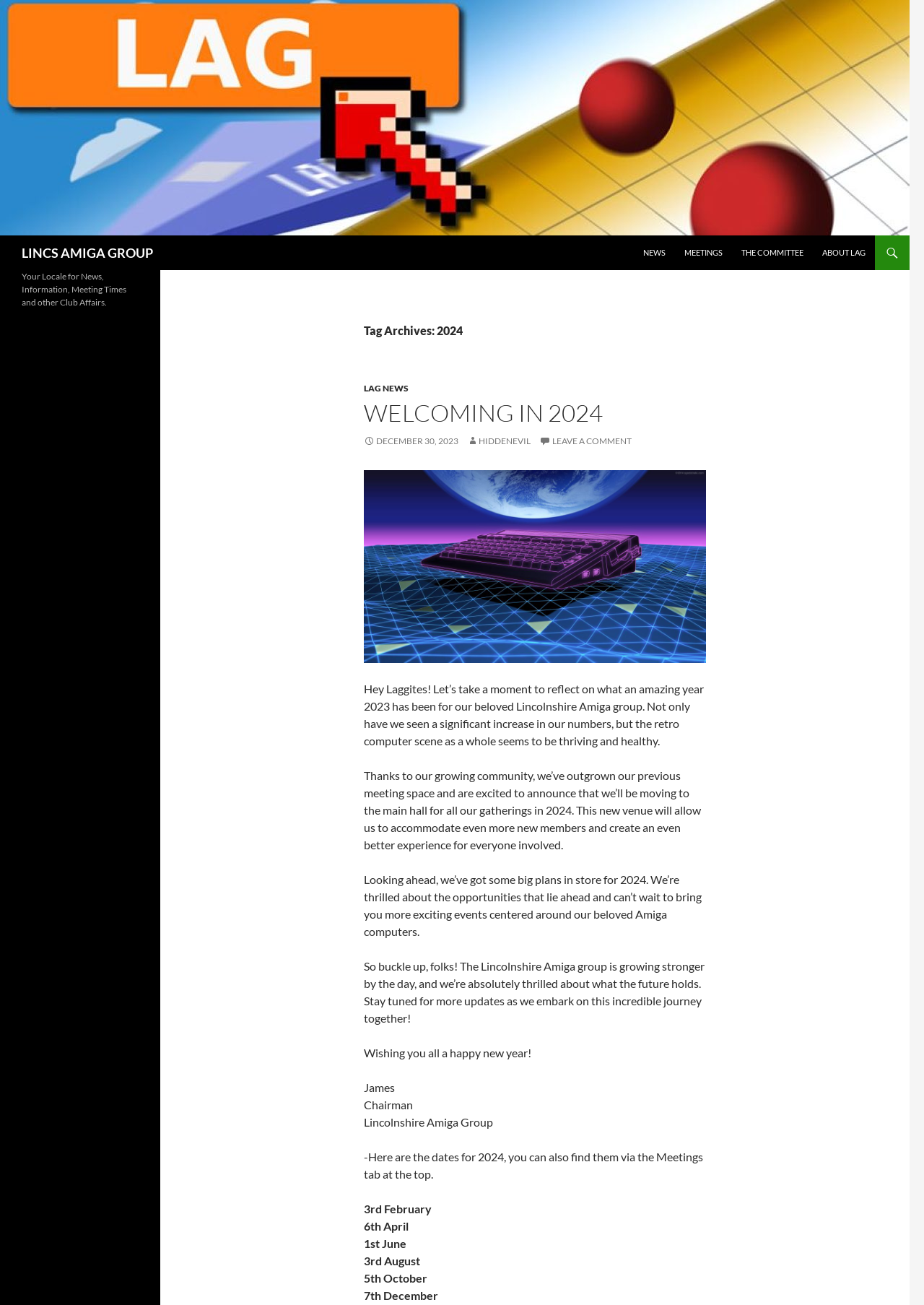Find the bounding box coordinates for the area that must be clicked to perform this action: "Visit the 'MEETINGS' page".

[0.731, 0.18, 0.791, 0.207]